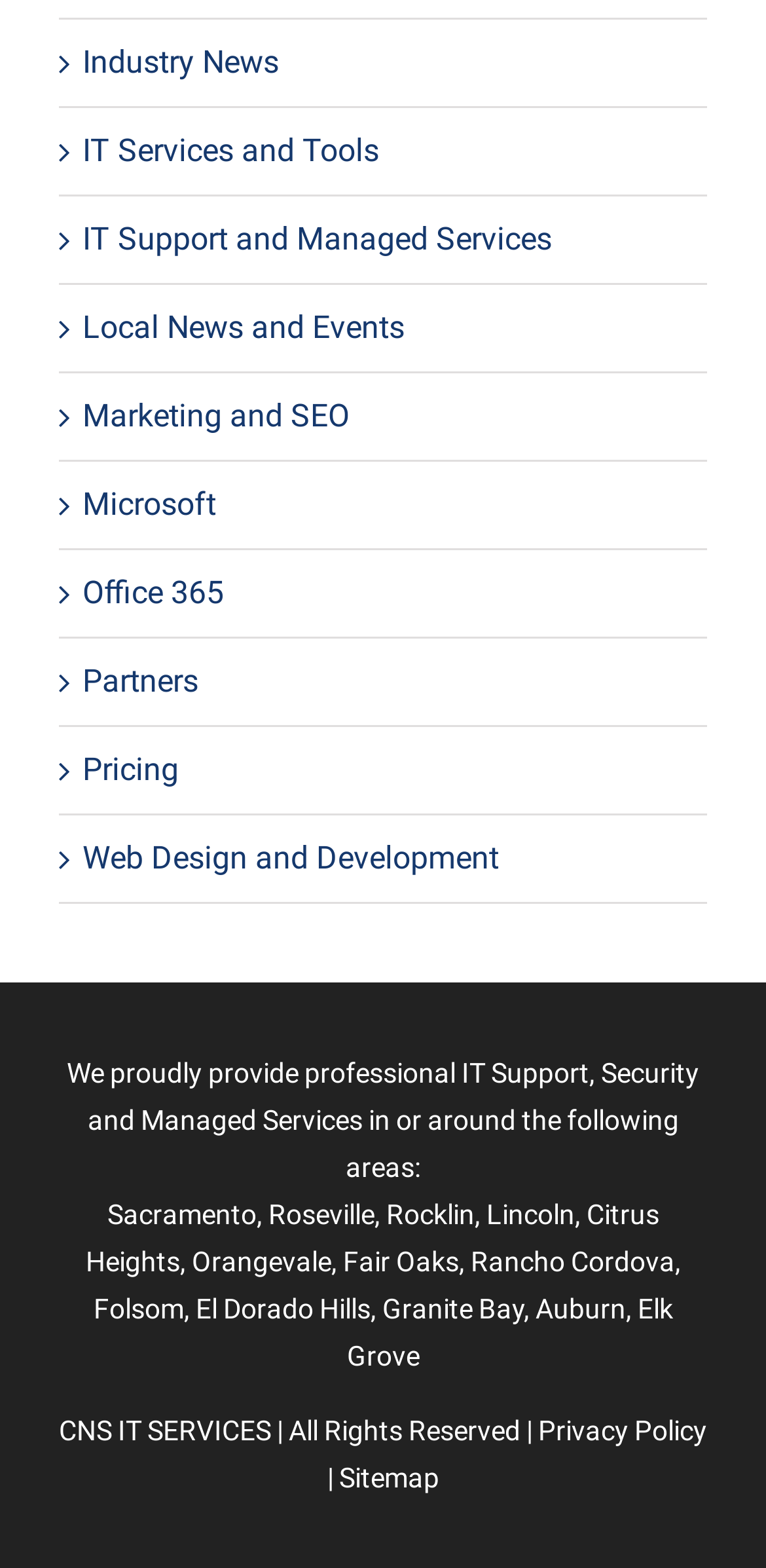What is the purpose of the CNS IT SERVICES webpage?
Use the information from the image to give a detailed answer to the question.

Based on the webpage content, it appears that the purpose of the CNS IT SERVICES webpage is to provide information about the IT services they offer, including IT Support, Security, and Managed Services, and to attract potential customers in the mentioned areas.